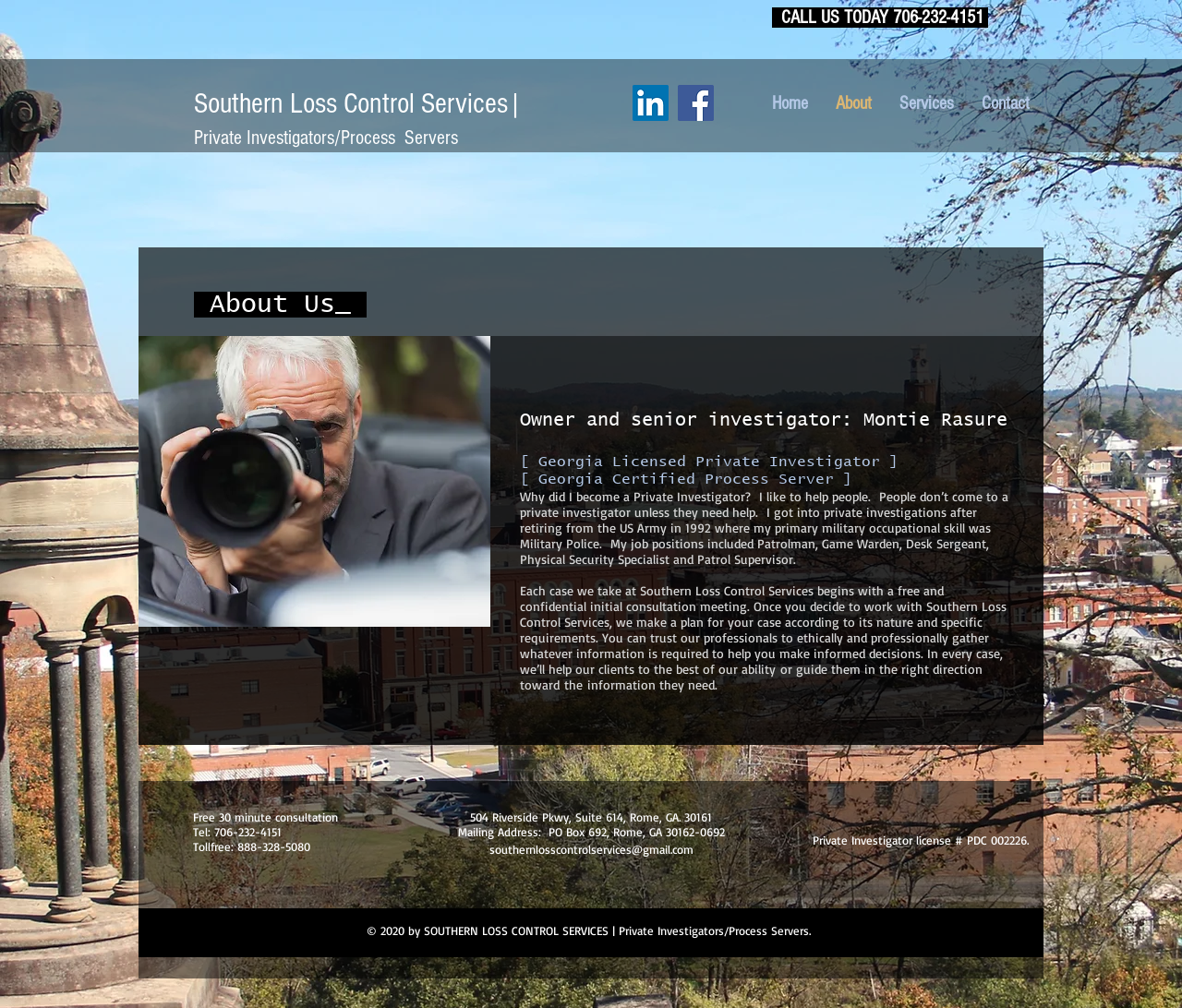Show the bounding box coordinates of the element that should be clicked to complete the task: "Visit Southern Loss Control Services website".

[0.164, 0.086, 0.442, 0.119]